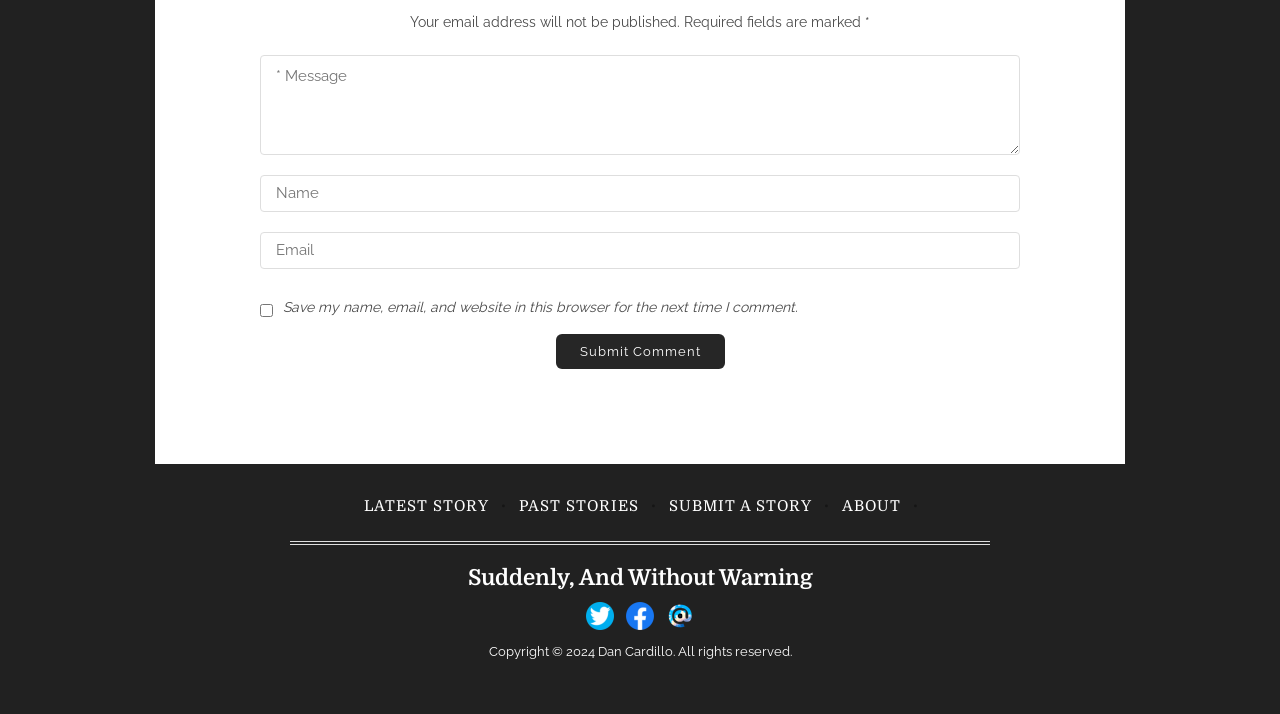Provide a brief response to the question below using a single word or phrase: 
How many textboxes are there?

3